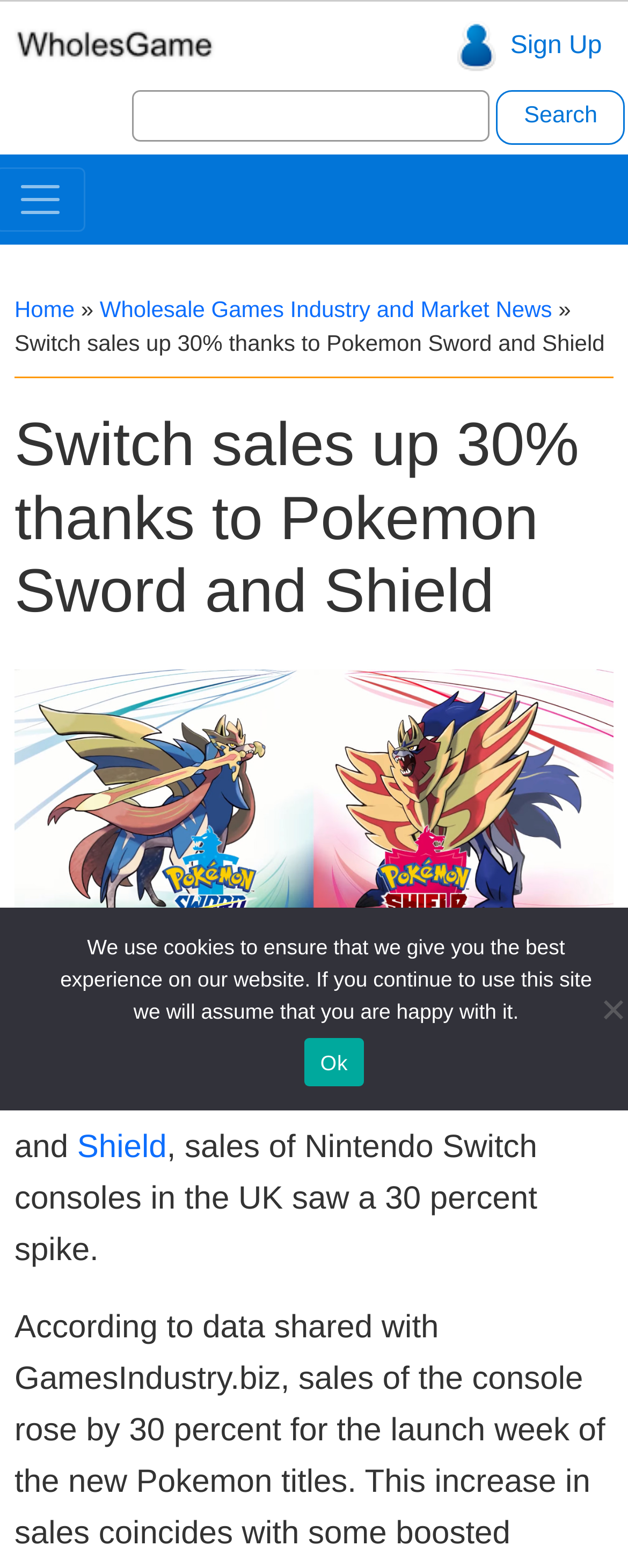Please identify the bounding box coordinates of the region to click in order to complete the task: "Sign up for an account". The coordinates must be four float numbers between 0 and 1, specified as [left, top, right, bottom].

[0.813, 0.021, 0.958, 0.038]